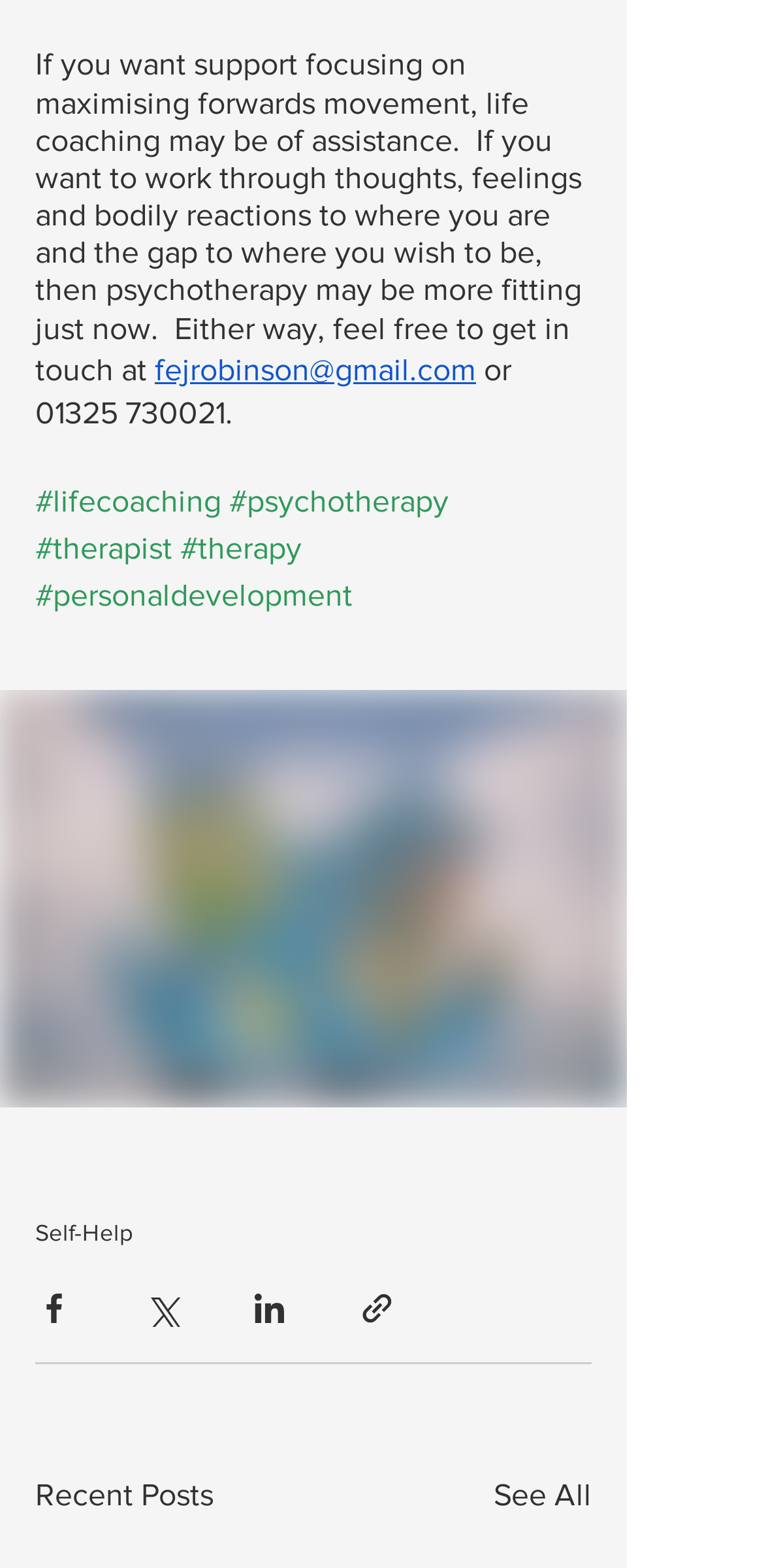Identify the bounding box coordinates of the area that should be clicked in order to complete the given instruction: "View recent posts". The bounding box coordinates should be four float numbers between 0 and 1, i.e., [left, top, right, bottom].

[0.046, 0.939, 0.279, 0.969]